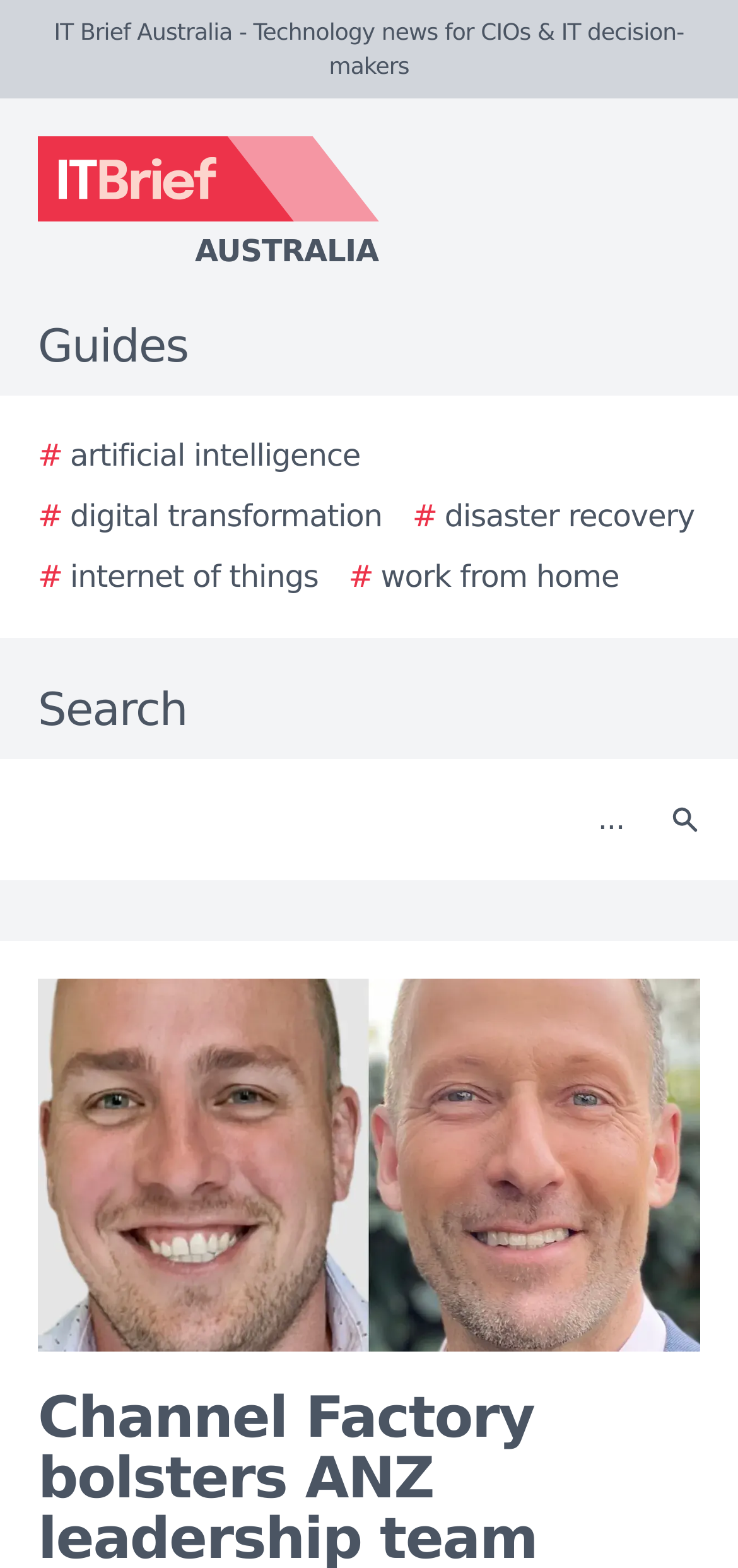Determine the bounding box coordinates for the UI element matching this description: "# internet of things".

[0.051, 0.354, 0.431, 0.383]